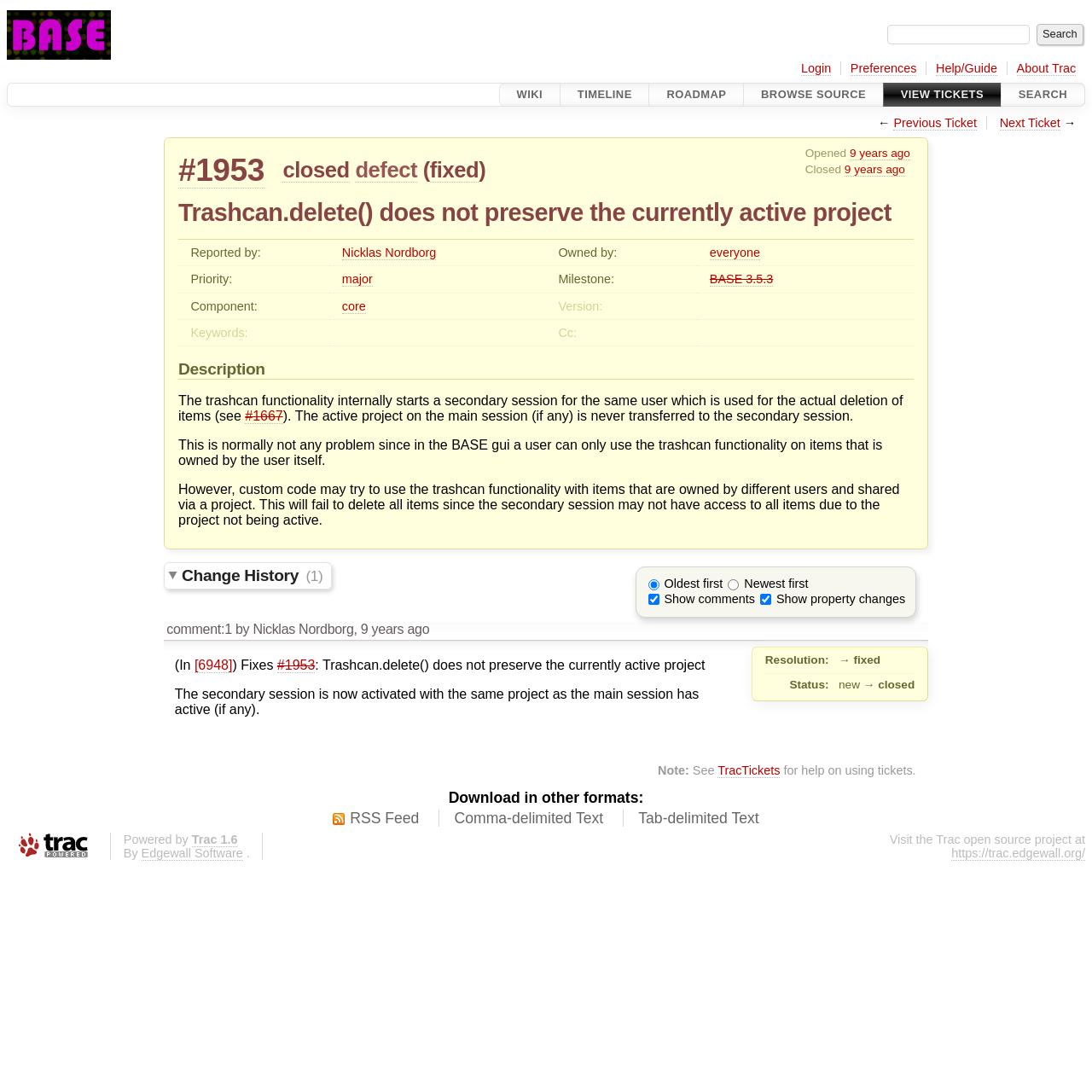Refer to the screenshot and give an in-depth answer to this question: Is the ticket owned by everyone?

The ownership of the ticket can be found in the table under the 'Owned by:' rowheader, which shows that the ticket is owned by everyone.